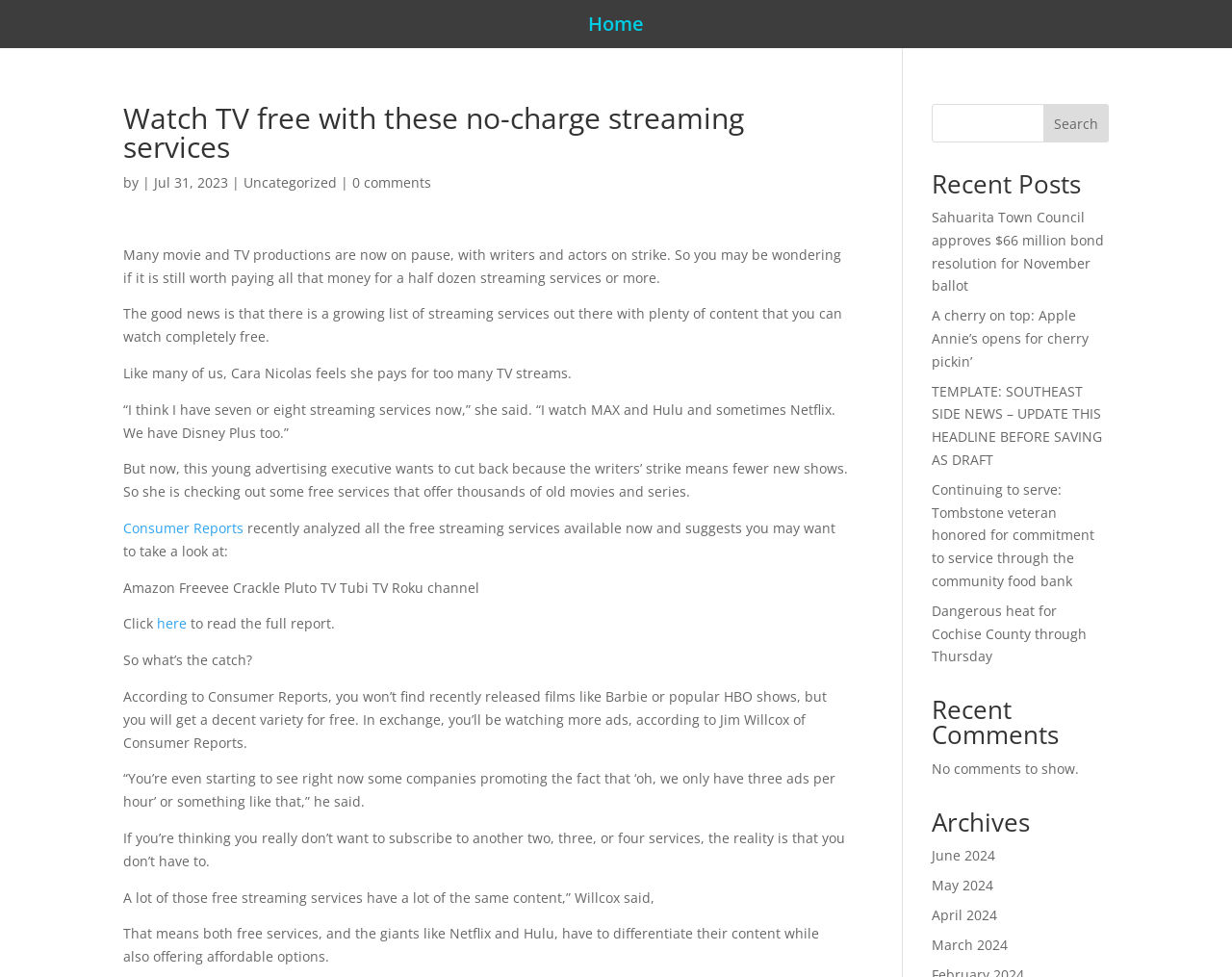Please determine the bounding box coordinates of the clickable area required to carry out the following instruction: "Read the full report". The coordinates must be four float numbers between 0 and 1, represented as [left, top, right, bottom].

[0.127, 0.629, 0.152, 0.648]